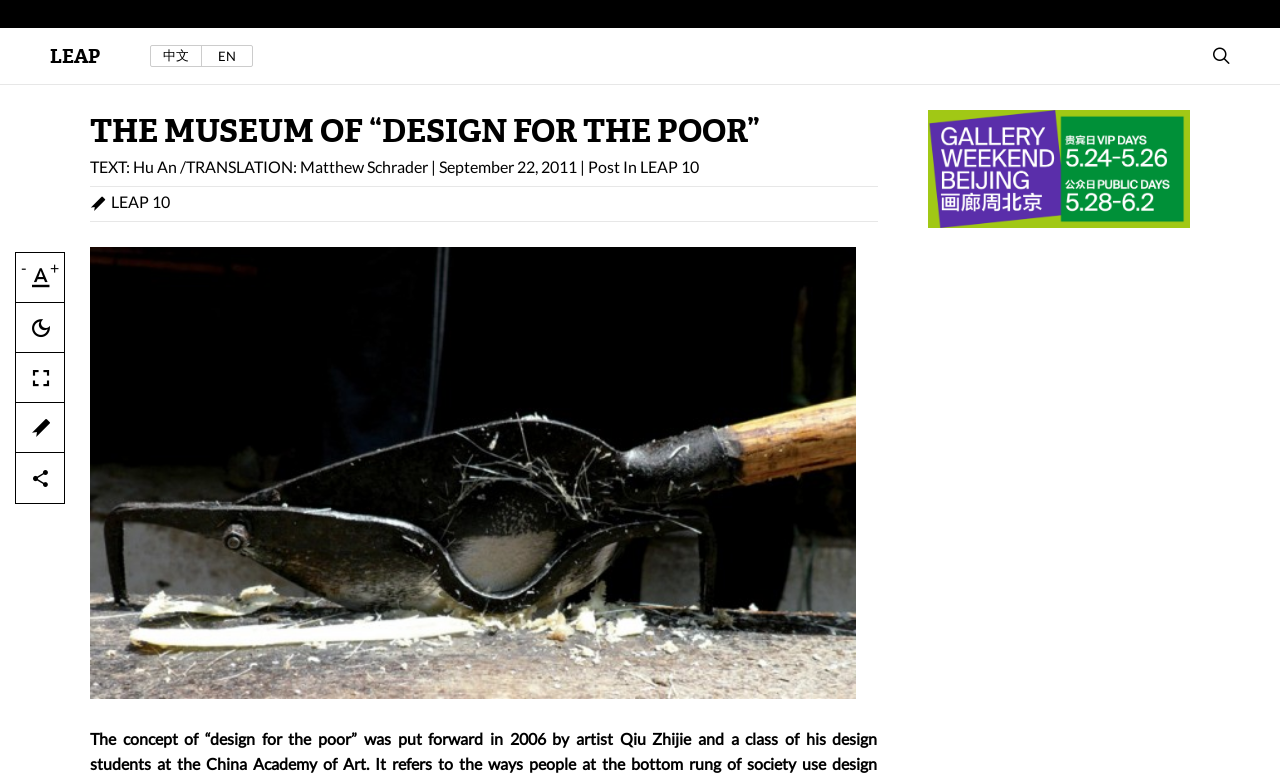Based on the provided description, "LEAP", find the bounding box of the corresponding UI element in the screenshot.

[0.039, 0.057, 0.078, 0.089]